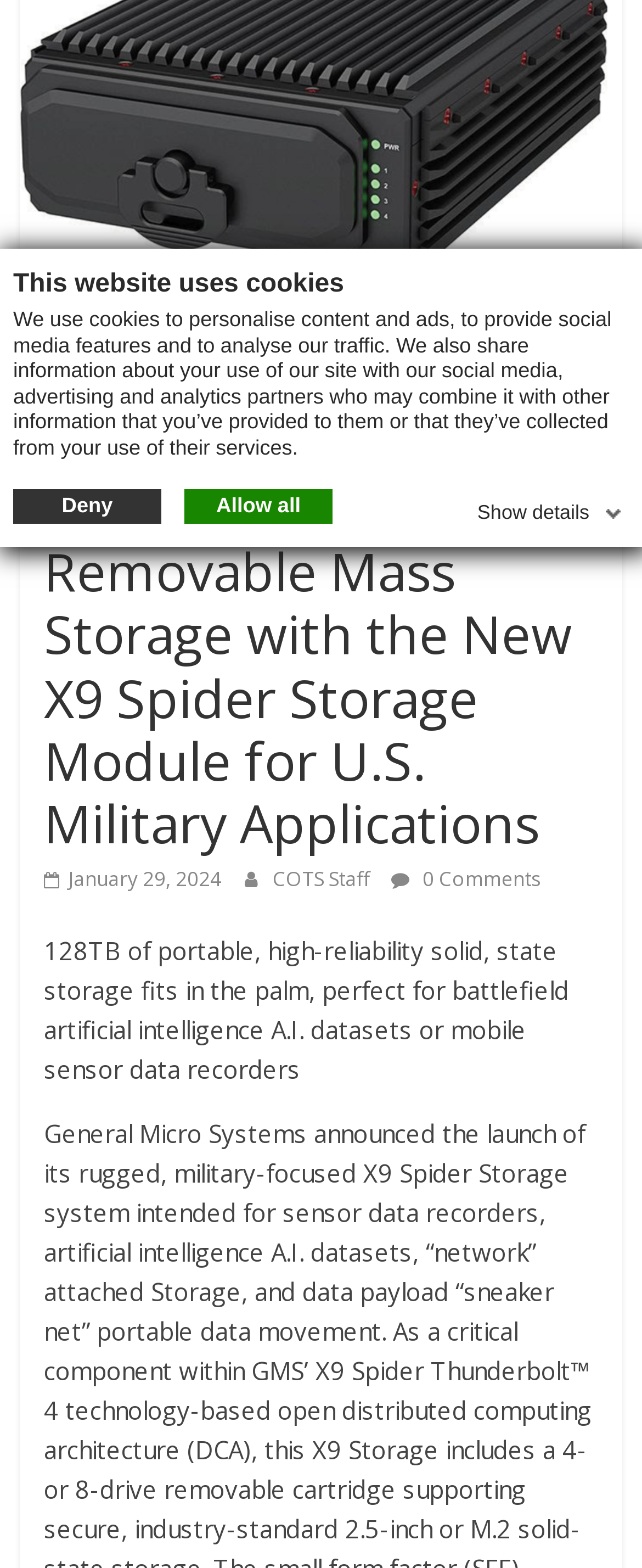Extract the bounding box coordinates for the HTML element that matches this description: "0 Comments". The coordinates should be four float numbers between 0 and 1, i.e., [left, top, right, bottom].

[0.609, 0.551, 0.843, 0.569]